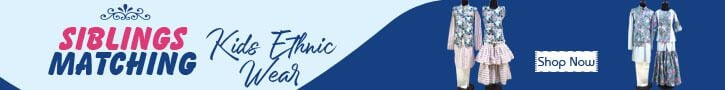Give a short answer using one word or phrase for the question:
What type of clothing is being promoted?

Ethnic Wear